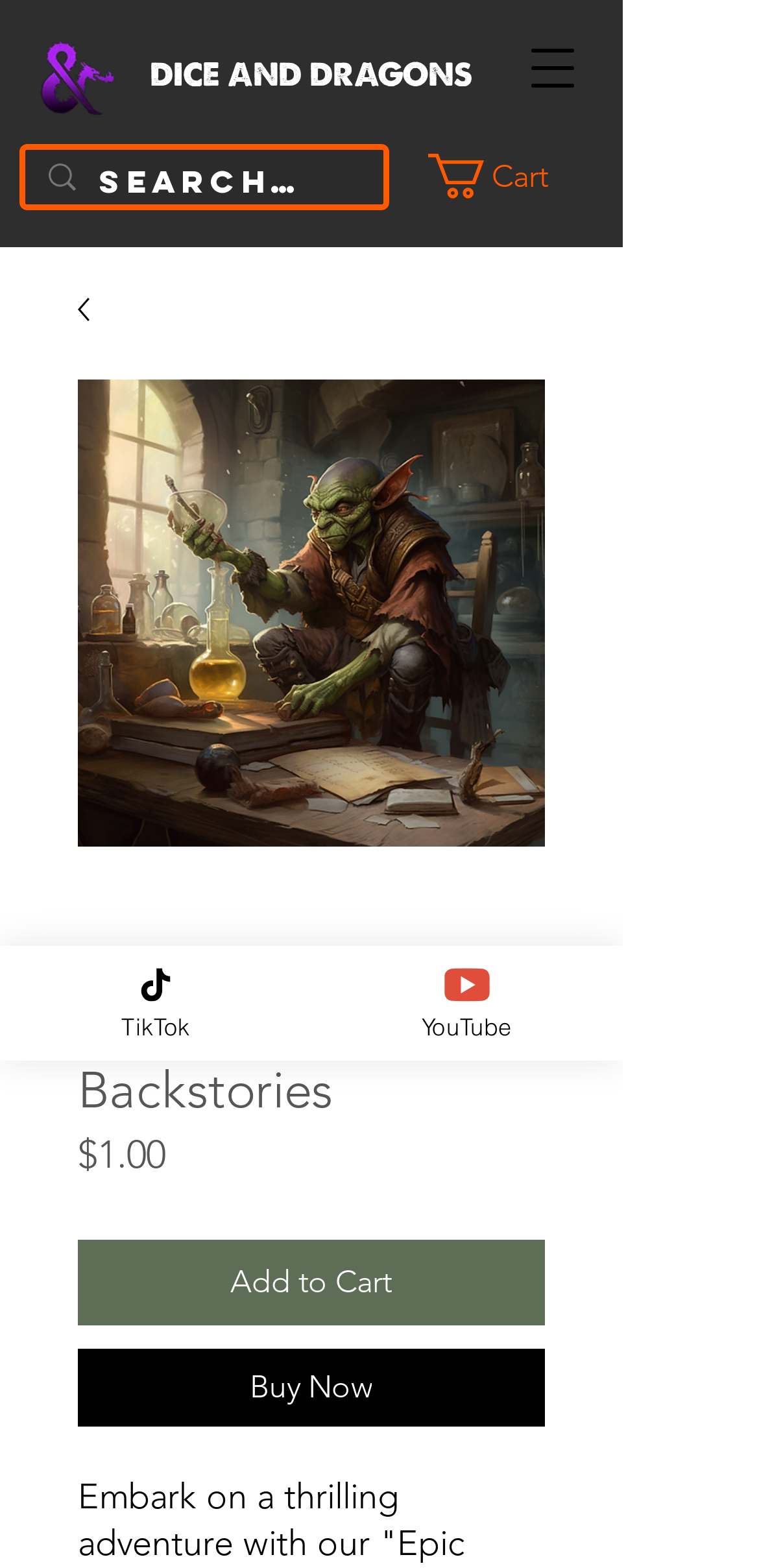How many social media links are at the bottom of the webpage?
Please give a detailed and elaborate answer to the question.

There are two social media links at the bottom of the webpage, which are TikTok and YouTube, and they are represented by their respective logos.